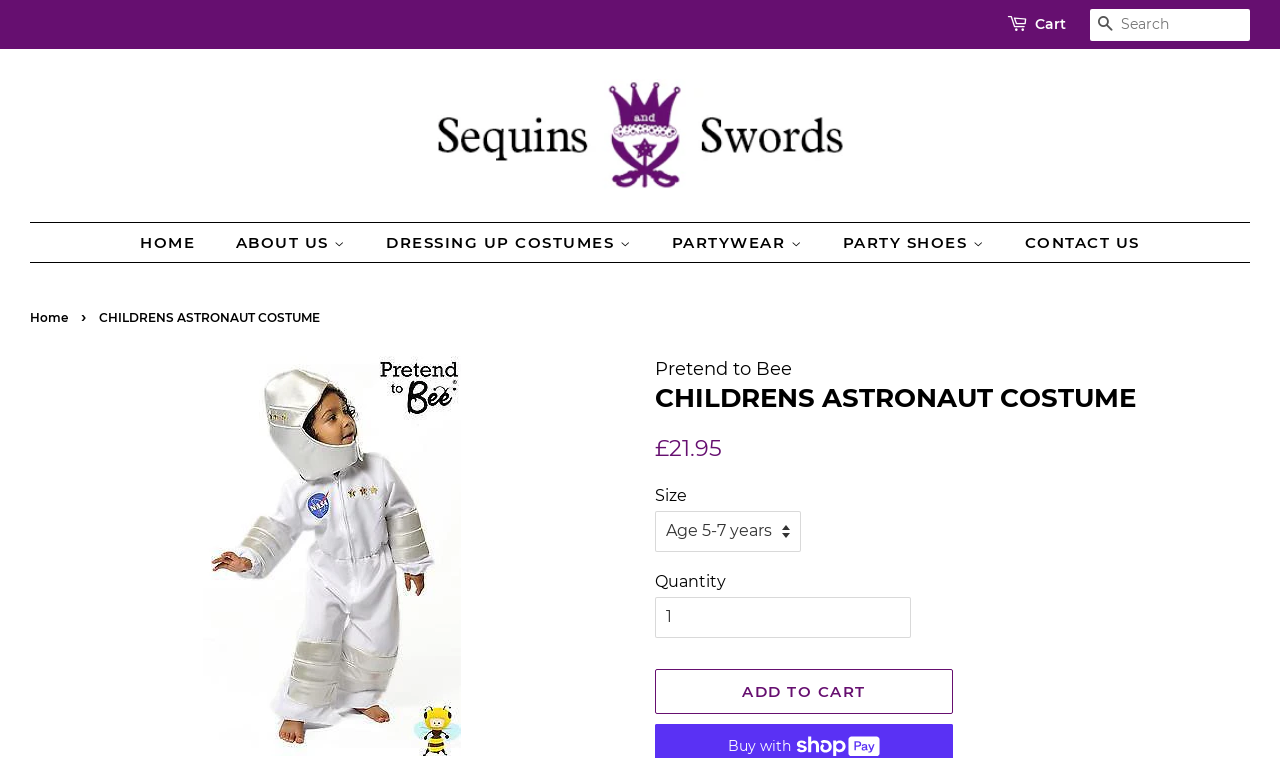Pinpoint the bounding box coordinates of the clickable element needed to complete the instruction: "Go to home page". The coordinates should be provided as four float numbers between 0 and 1: [left, top, right, bottom].

[0.11, 0.294, 0.168, 0.346]